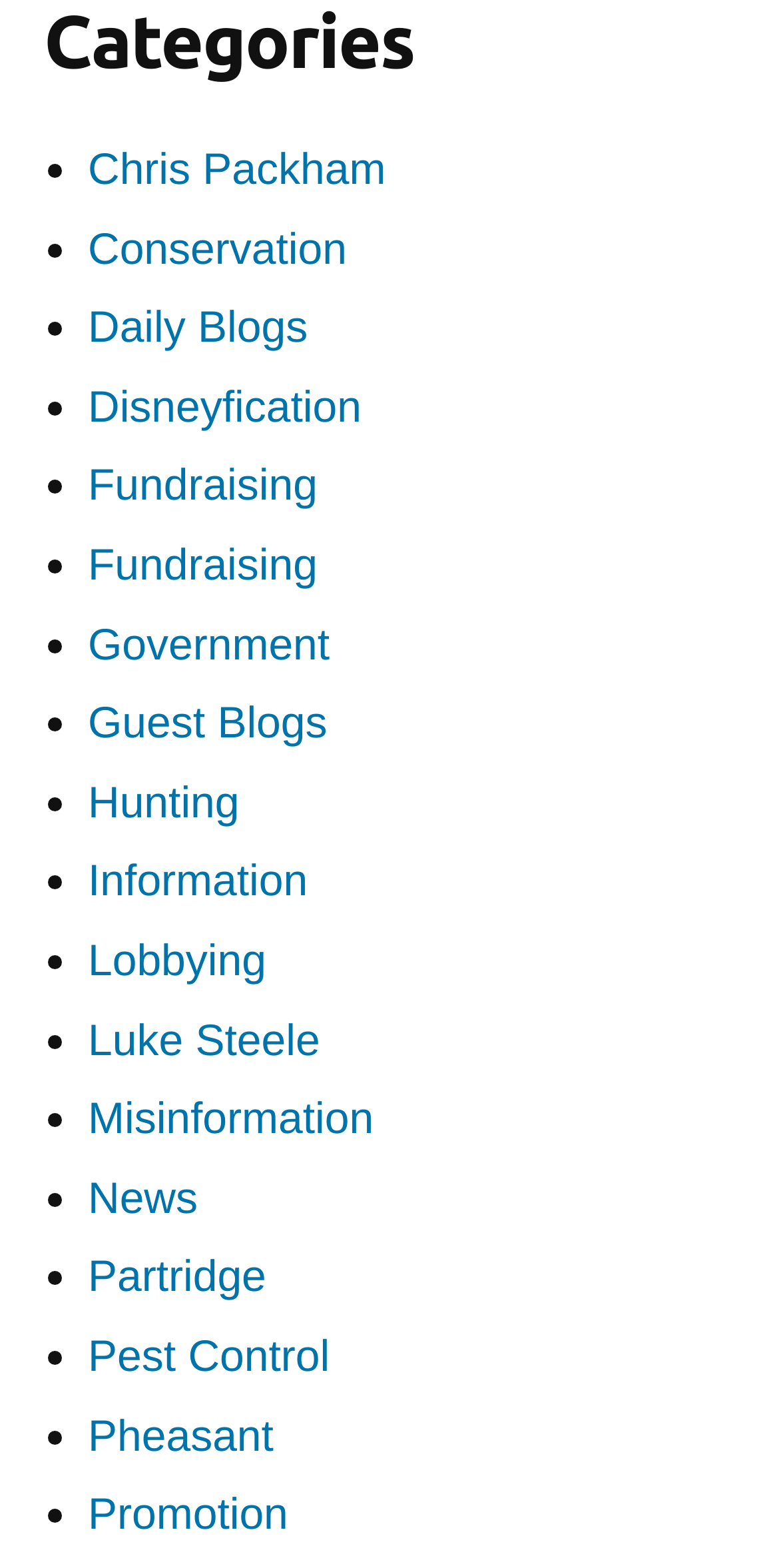Please reply with a single word or brief phrase to the question: 
How many list markers are on this webpage?

25